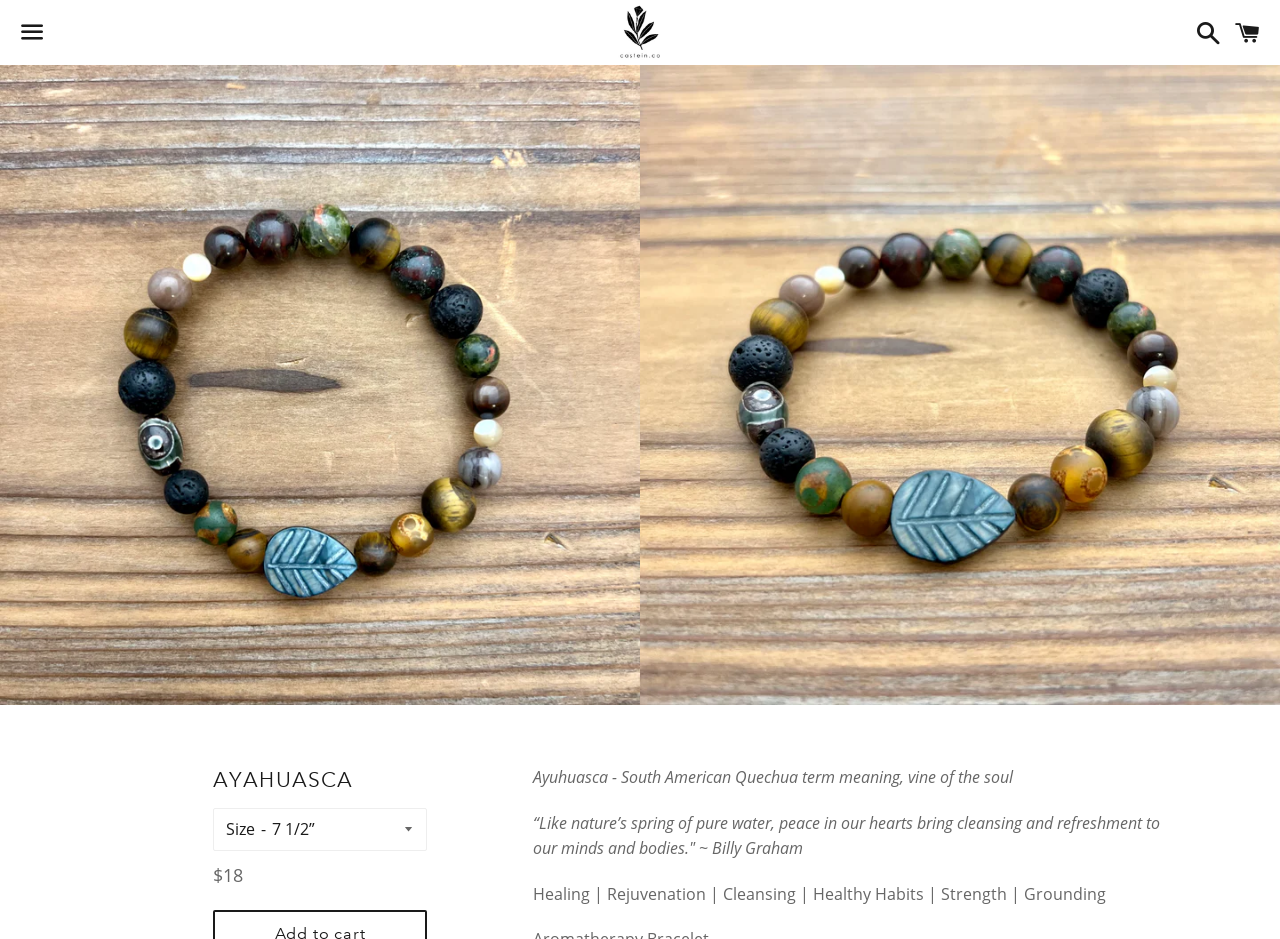Answer the question in a single word or phrase:
What is the price of the product?

$18